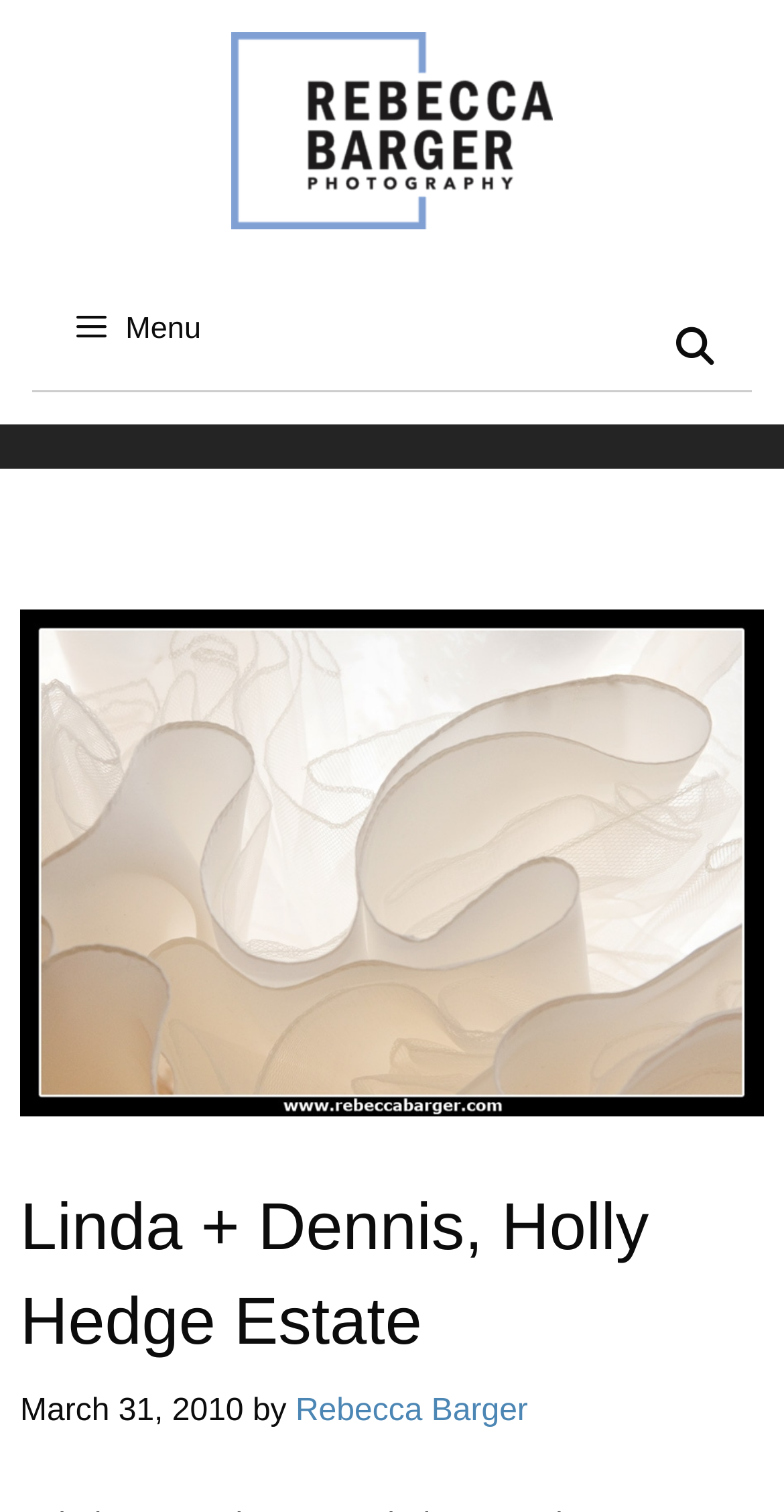What is the date of the wedding?
Please give a detailed and elaborate answer to the question based on the image.

I found the date of the wedding by looking at the meta description, which mentions 'March 13, 2010'. Although the meta description is not directly visible on the webpage, it provides context about the content of the webpage. Alternatively, I could have looked at the time element in the header section, which says 'March 31, 2010', but this is likely the date the webpage was created or updated, not the wedding date.